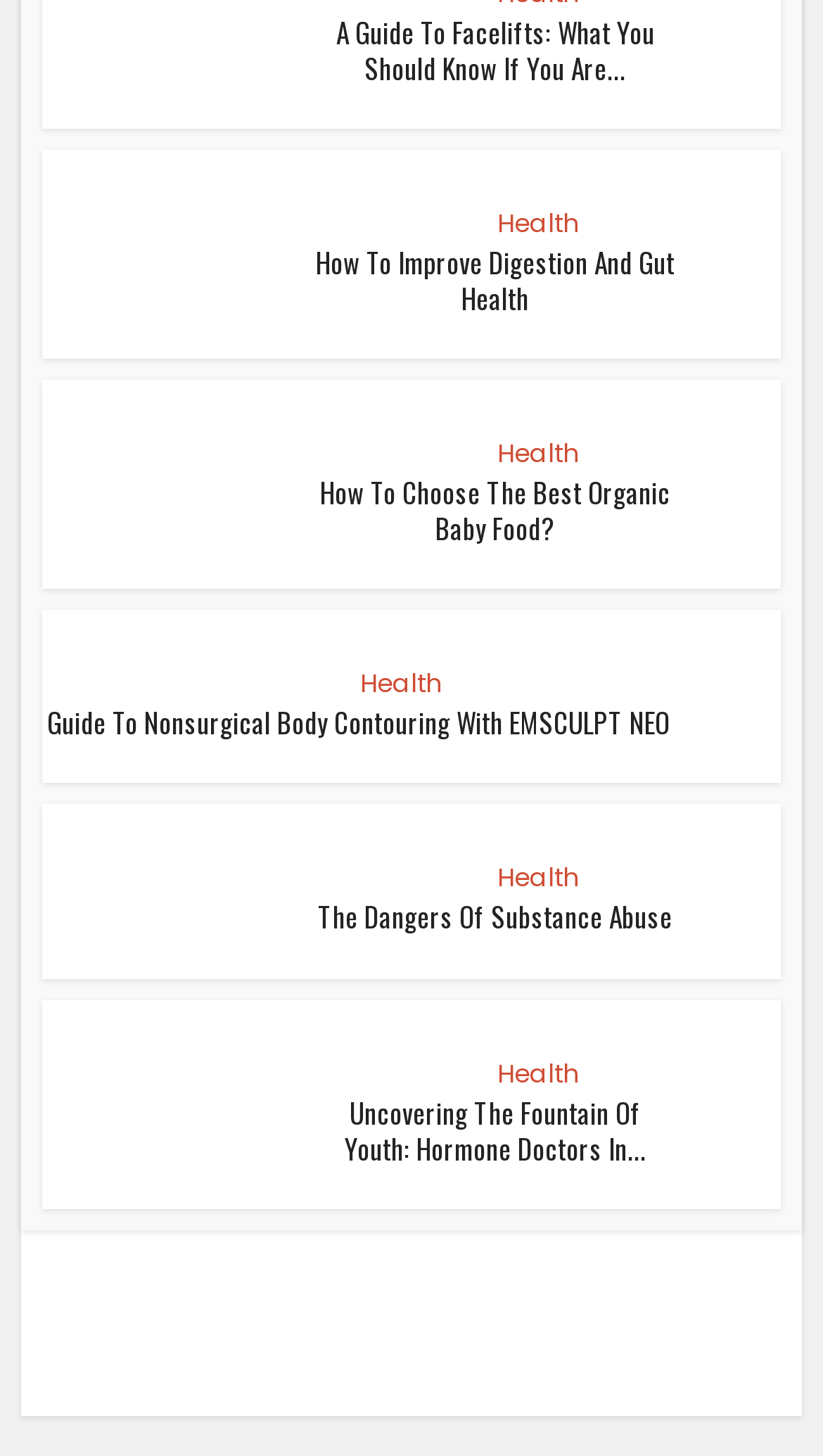How many articles are on this webpage?
Give a single word or phrase as your answer by examining the image.

5